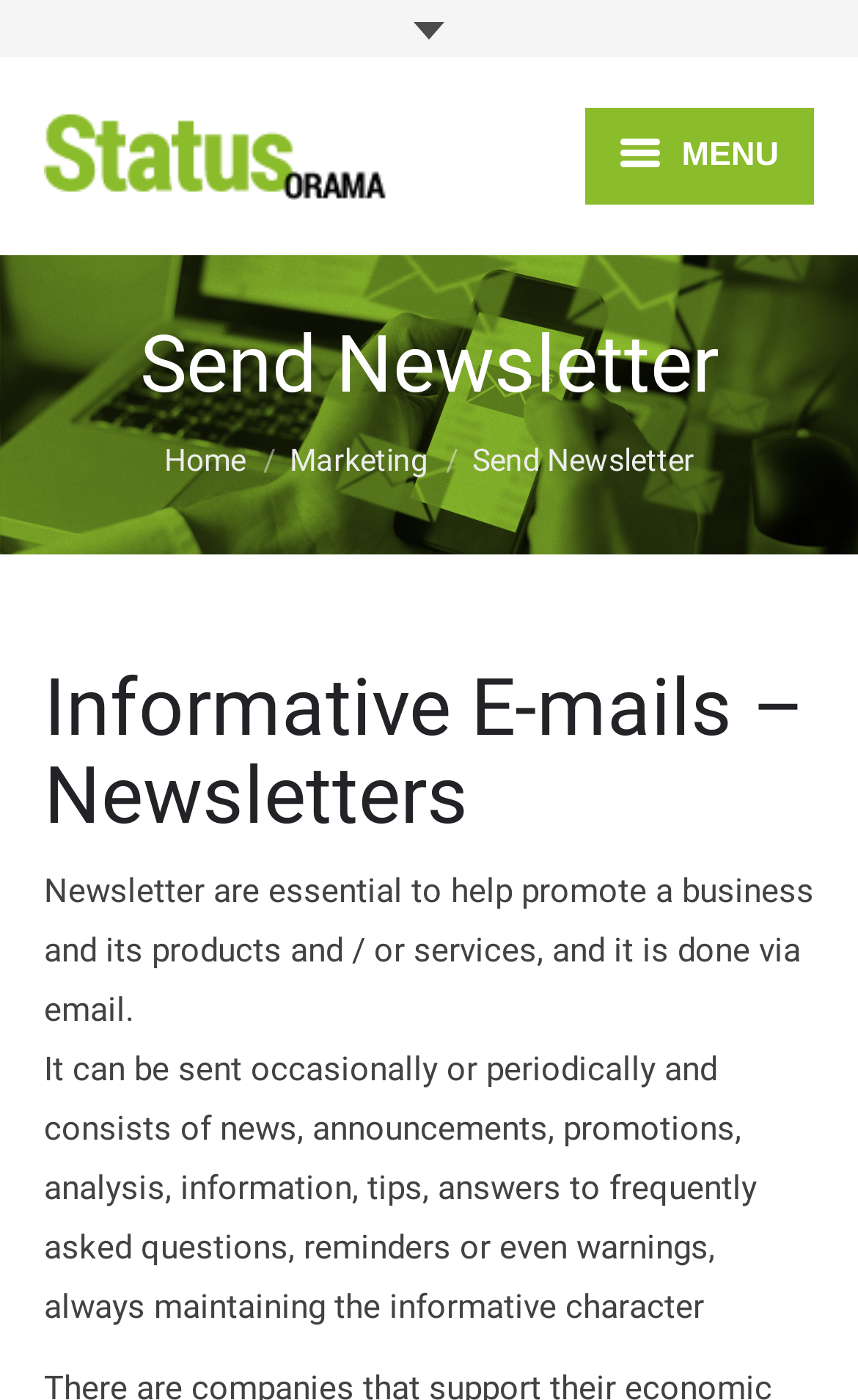Find the bounding box coordinates for the element described here: "Homepage".

[0.282, 0.162, 0.897, 0.231]